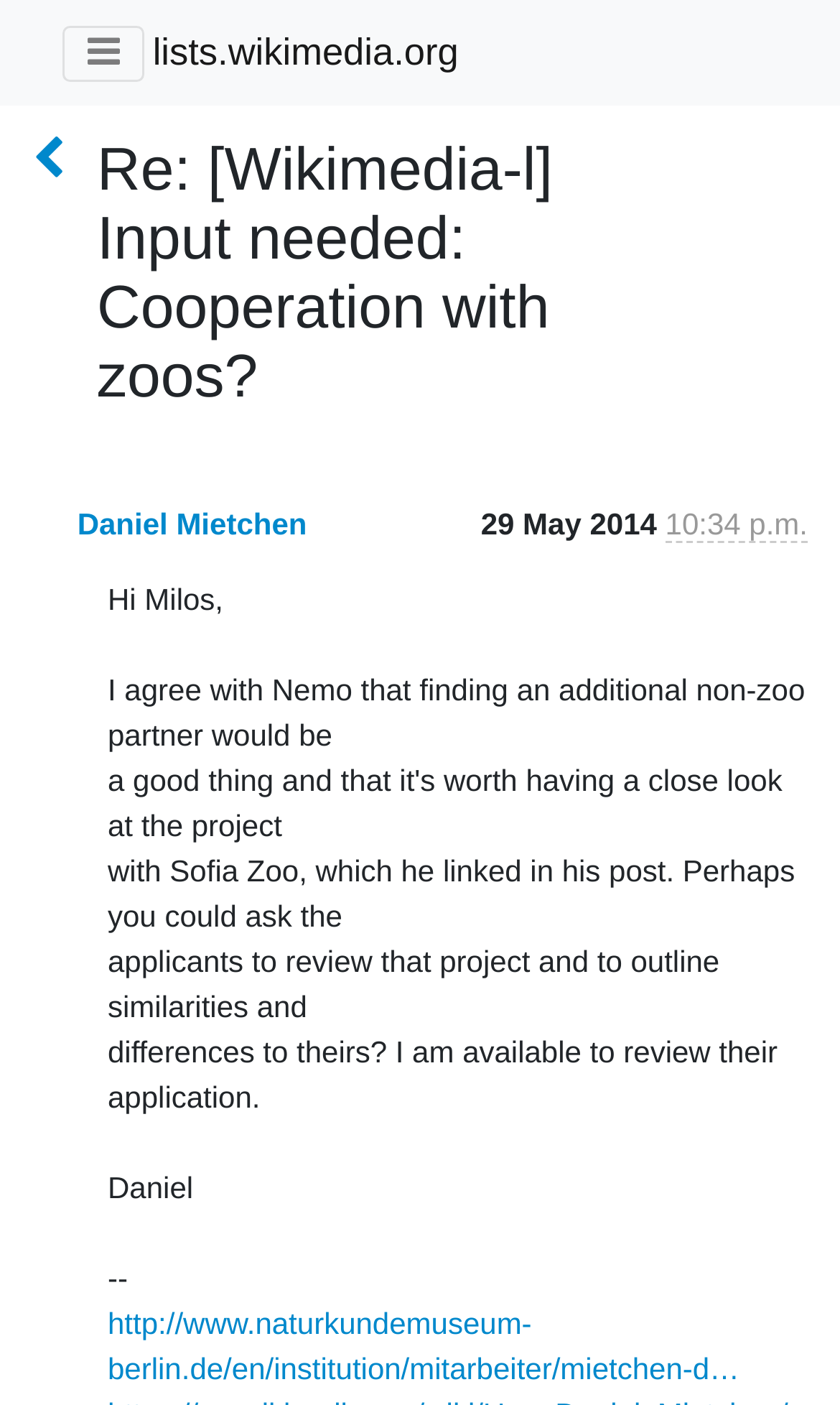Create a detailed narrative describing the layout and content of the webpage.

The webpage appears to be an archived email thread or discussion forum post. At the top, there is a button with an icon, likely a navigation or action button, positioned near the top-left corner. Next to it, there is a link to the website "lists.wikimedia.org", which spans about half of the top section.

Below this top section, there is a heading that reads "Re: [Wikimedia-l] Input needed: Cooperation with zoos?", which takes up most of the width. Underneath the heading, there is a table or layout section that occupies a significant portion of the page.

Within this table, there are several elements arranged horizontally. On the left, there is a link to the sender's name, "Daniel Mietchen". To the right of the sender's name, there is a static text element displaying the date "29 May 2014". Further to the right, there is a generic element describing the sender's time, "May 30, 2014, 12:34 a.m.", which also includes a static text element showing the time "10:34 p.m.".

At the bottom of the page, there is a link to a URL, likely the sender's profile or contact information, which spans about three-quarters of the page width.